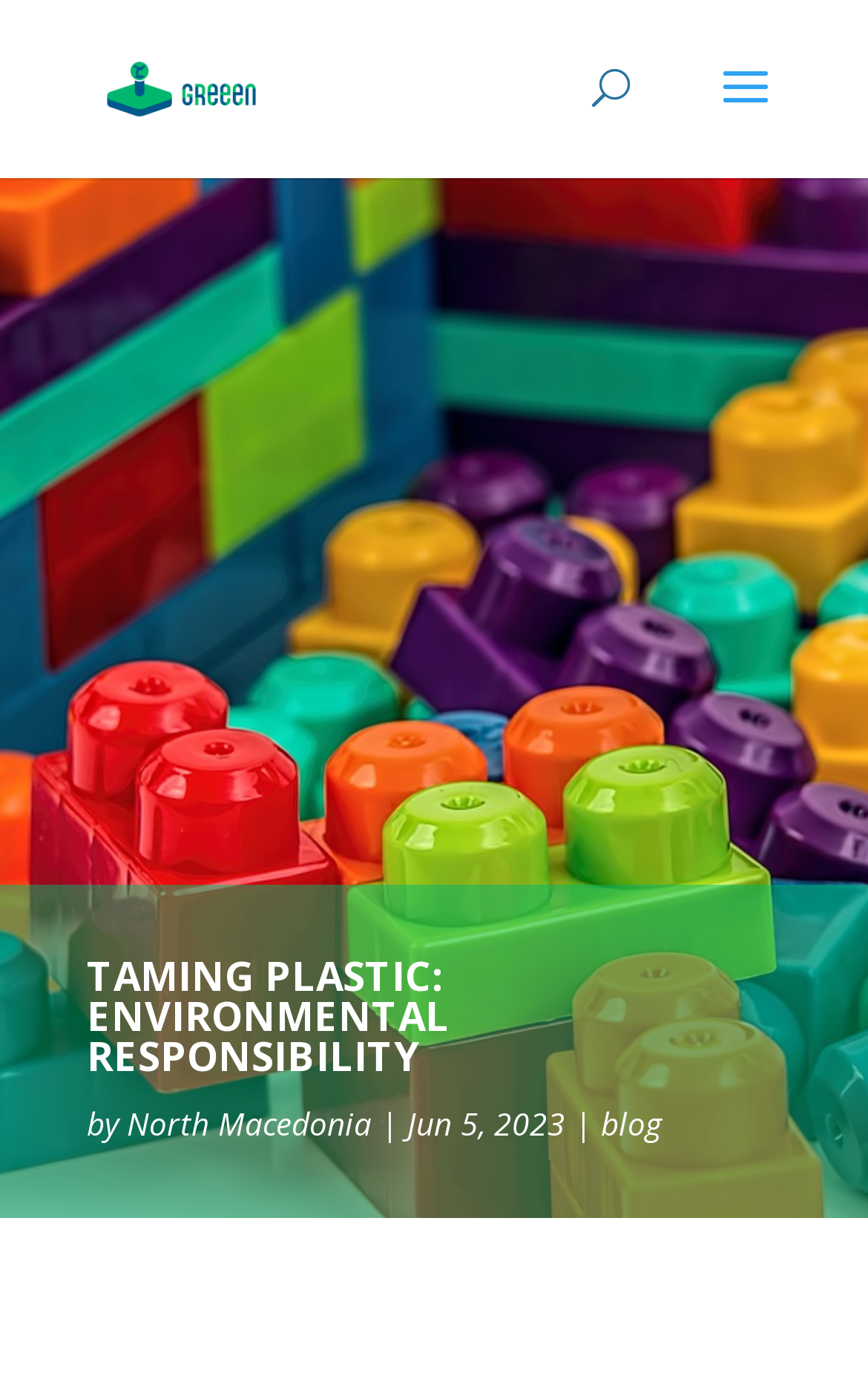Create an elaborate caption that covers all aspects of the webpage.

The webpage is about environmental responsibility, specifically focusing on taming plastic. At the top left, there is a logo of GREEEN, which is an image accompanied by a link with the same name. Below the logo, there is a search bar that spans across the top of the page. 

The main content of the webpage is headed by a title "TAMING PLASTIC: ENVIRONMENTAL RESPONSIBILITY" which is centered near the top of the page. Below the title, there is a byline that indicates the author or source of the content, followed by a link to "North Macedonia". The date "Jun 5, 2023" is placed to the right of the byline, and a link to the "blog" section is located at the far right.